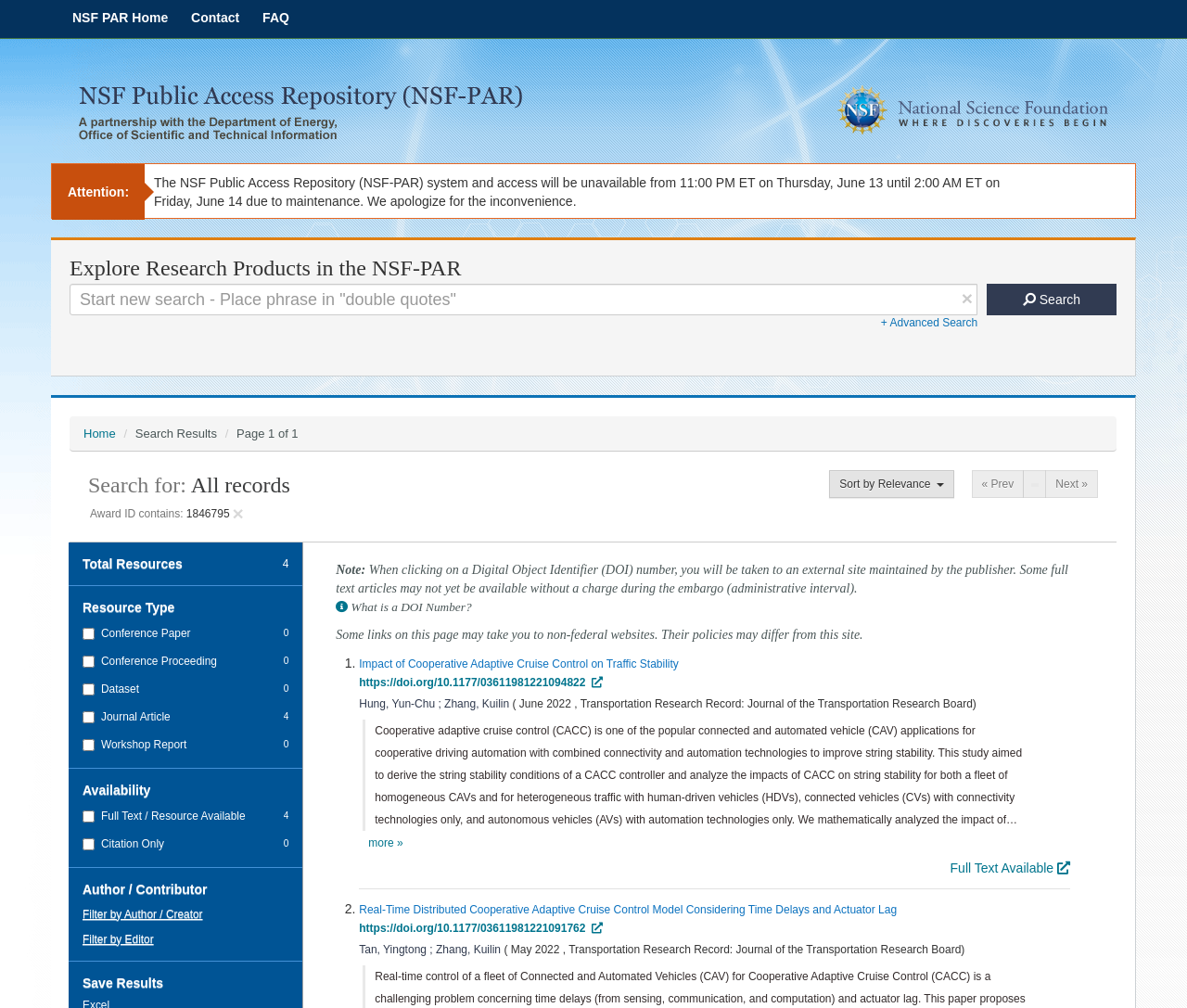What is the current page number?
Based on the screenshot, provide your answer in one word or phrase.

1